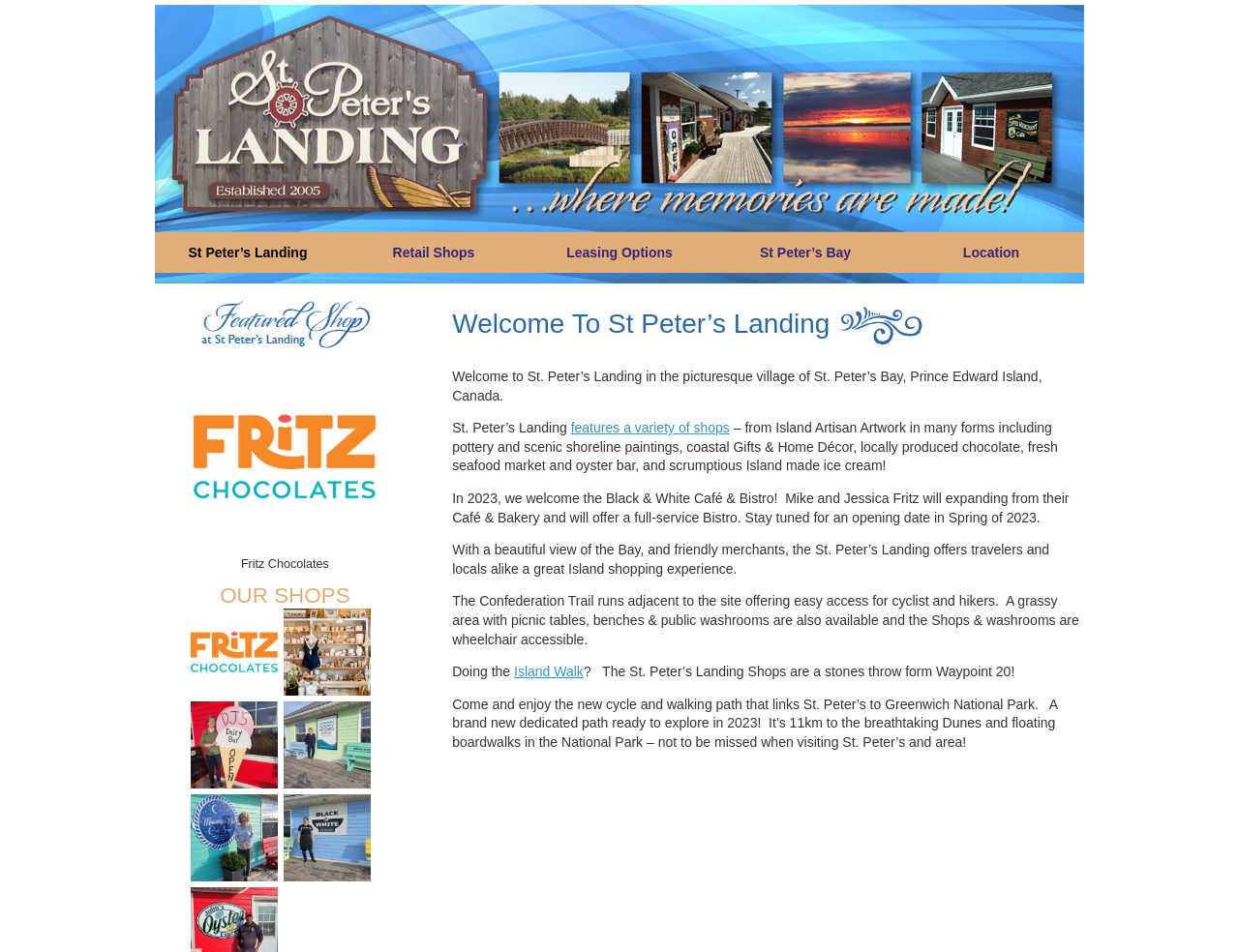Identify the bounding box coordinates necessary to click and complete the given instruction: "Click on St Peter’s Landing link".

[0.125, 0.244, 0.275, 0.287]